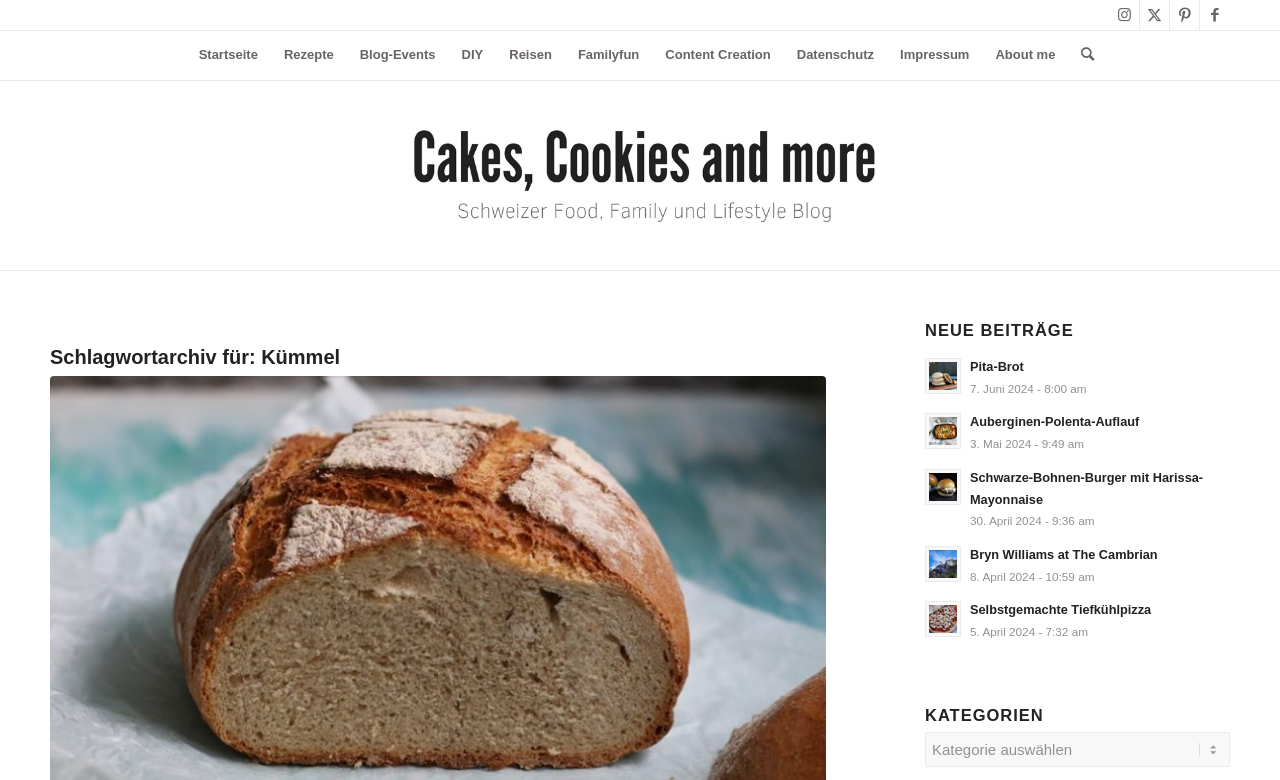Please identify the bounding box coordinates of the element that needs to be clicked to perform the following instruction: "Click on the Instagram link".

[0.867, 0.0, 0.89, 0.038]